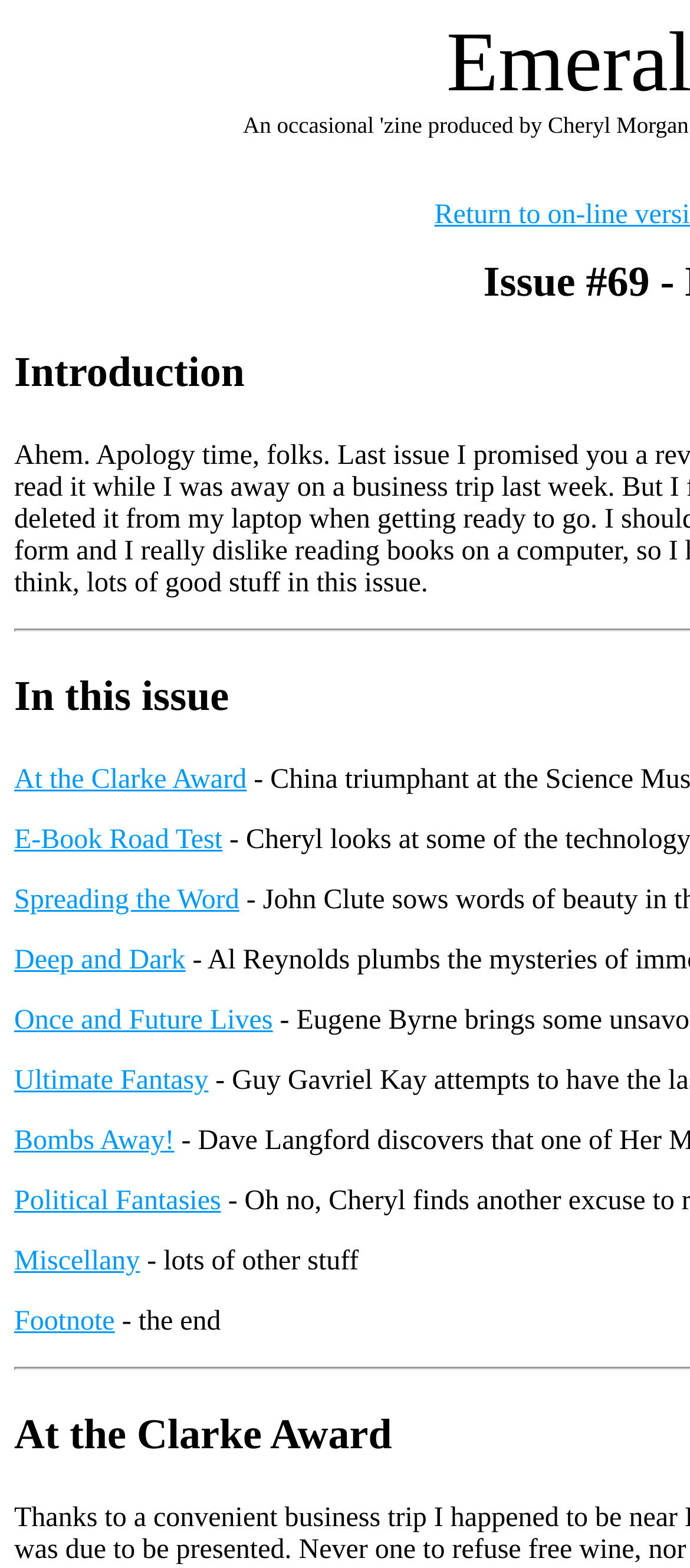Generate a thorough caption detailing the webpage content.

The webpage is titled "Emerald City - #69" and appears to be a table of contents or an index page. At the top, there is a section with the title "Introduction" followed by a brief description "In this issue". Below this section, there are 10 links listed vertically, each with a distinct title, such as "At the Clarke Award", "E-Book Road Test", "Spreading the Word", and so on. These links are closely packed together, with minimal spacing between them. 

To the right of the last link, there is a brief phrase "- lots of other stuff". Following this, there is another link titled "Footnote", and finally, a concluding statement "- the end". At the very bottom of the page, there is a repeated title "At the Clarke Award", which may be a section header or a duplicate link. Overall, the webpage has a simple and compact layout, with a focus on providing easy access to various articles or sections.